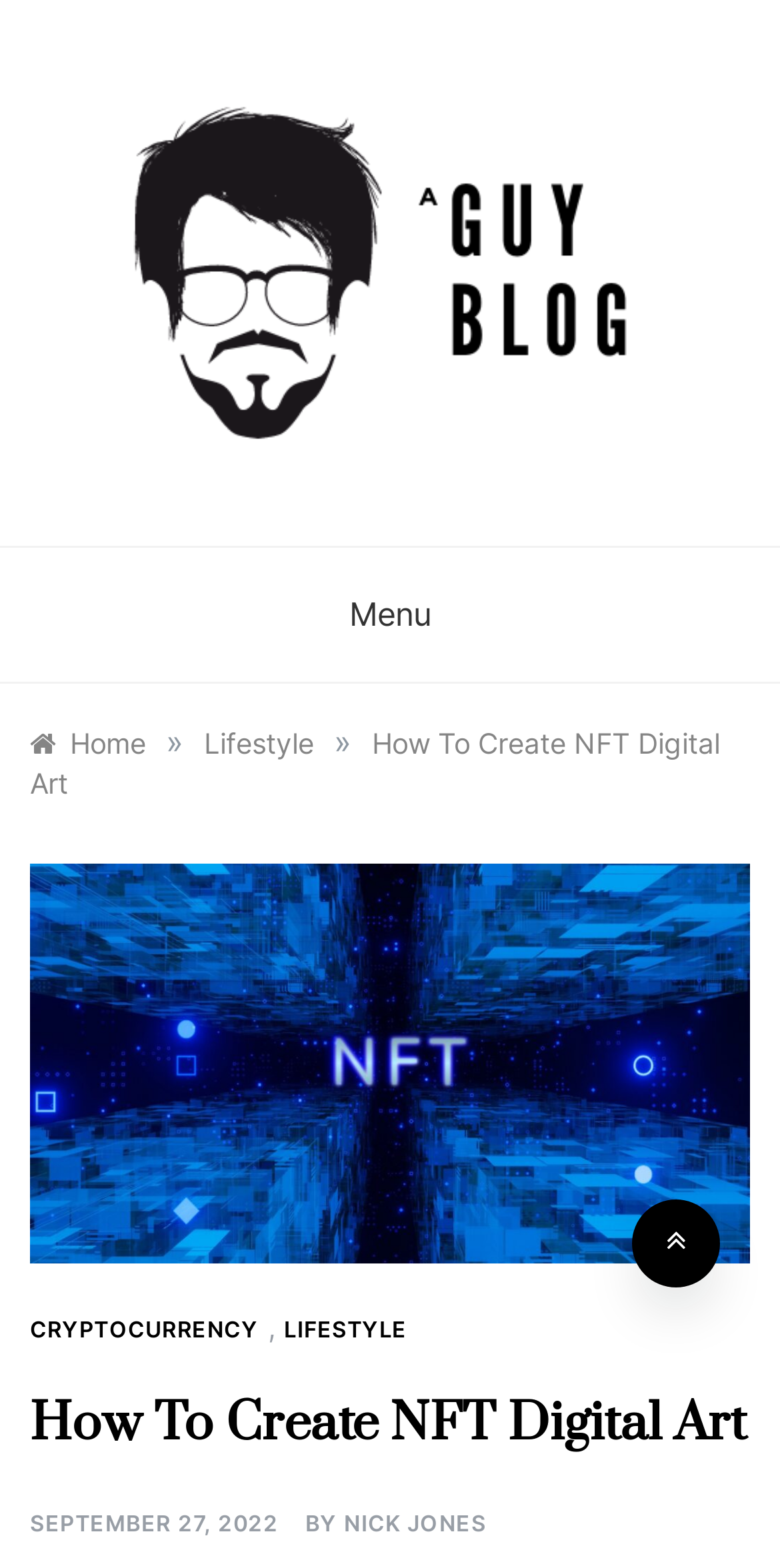What is the author of the article?
Can you give a detailed and elaborate answer to the question?

The author of the article is 'NICK JONES' as indicated by the link at the bottom of the article, next to the 'BY' text.